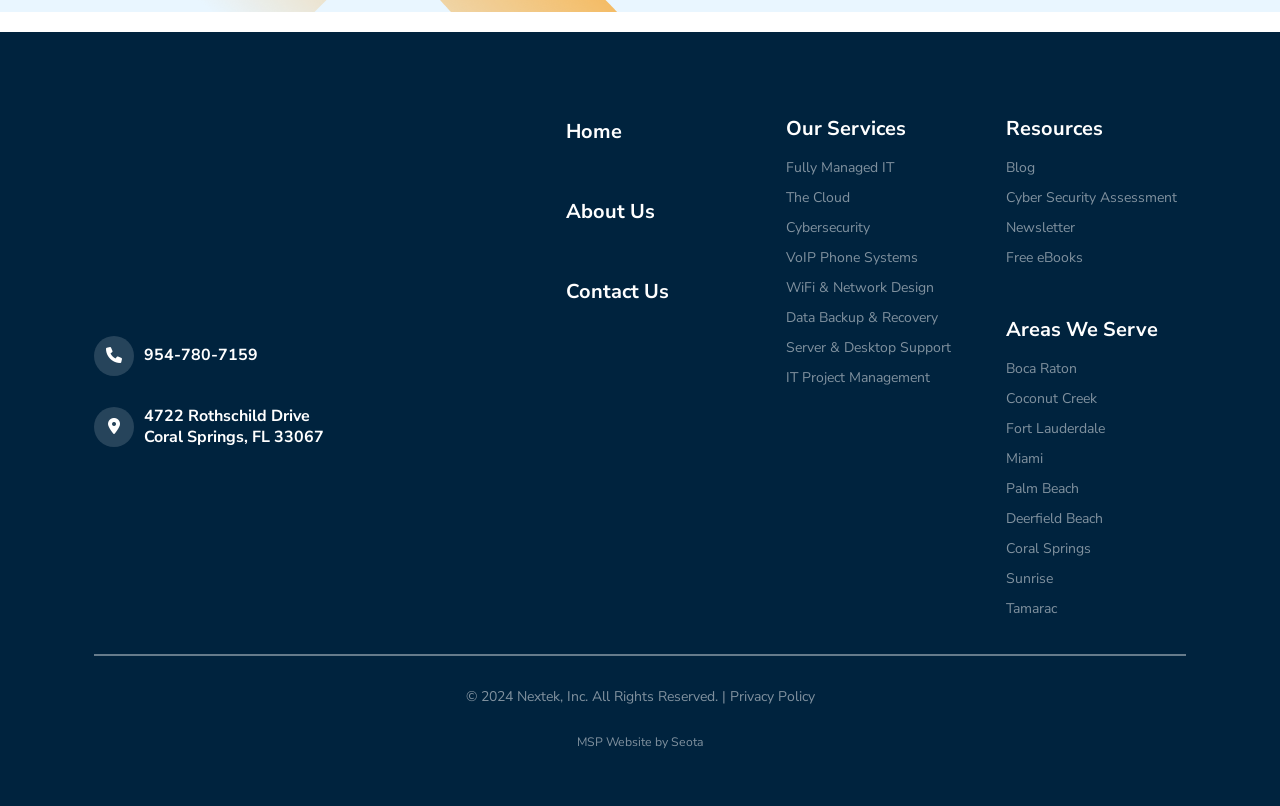Kindly determine the bounding box coordinates for the area that needs to be clicked to execute this instruction: "Click on 'Made in USA'".

None